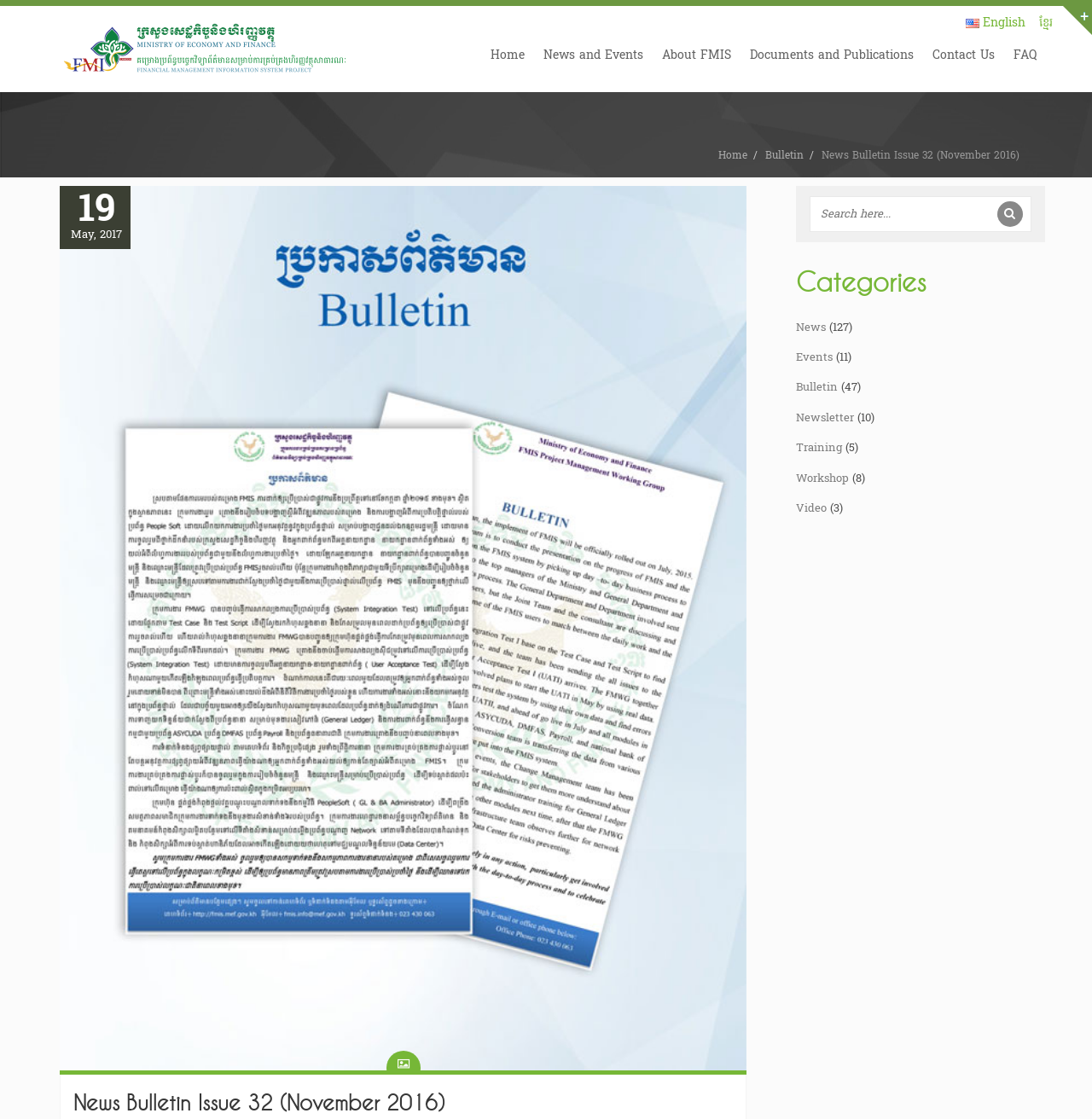What is the purpose of the textbox on this webpage?
Provide a short answer using one word or a brief phrase based on the image.

Search